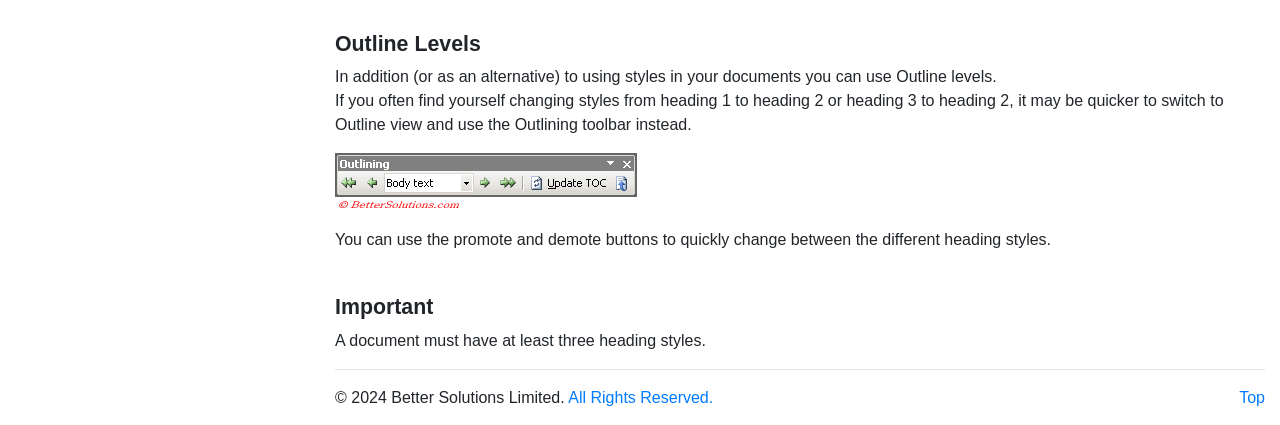What is the topic of the webpage?
Please give a well-detailed answer to the question.

The webpage is about Outline Levels, which is indicated by the heading 'Outline Levels' at the top of the page. The content of the page discusses how to use Outline levels in documents.